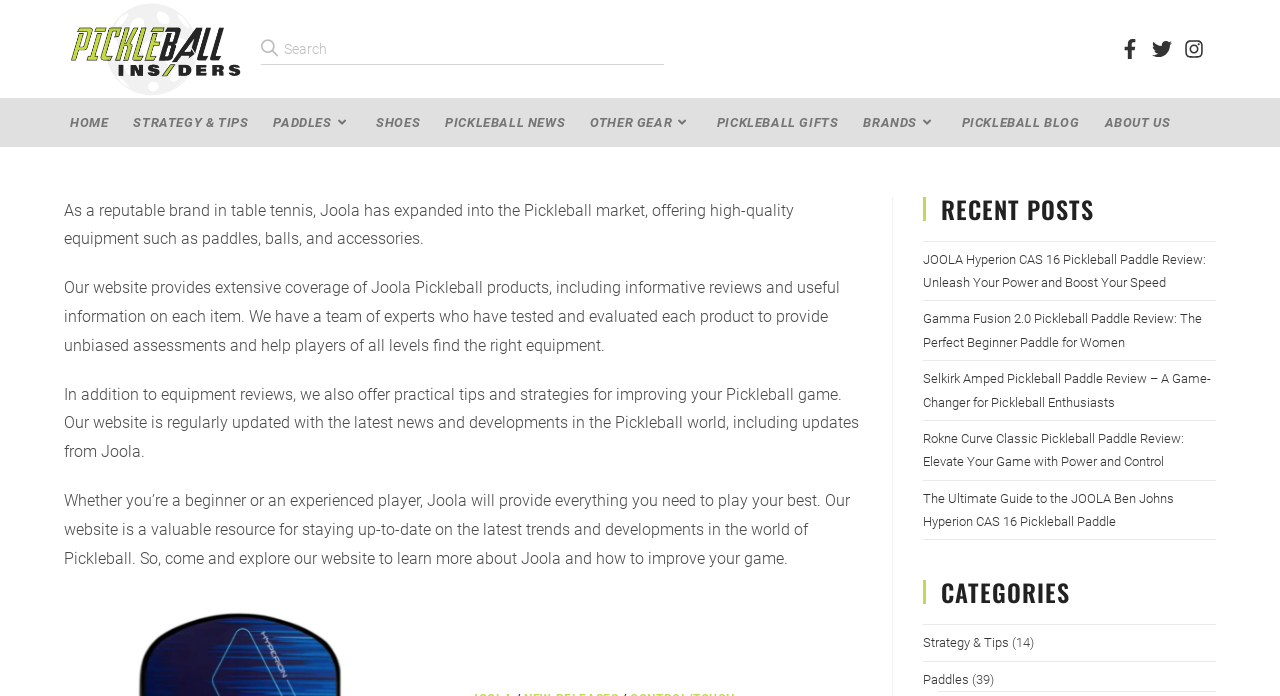Locate the coordinates of the bounding box for the clickable region that fulfills this instruction: "Read the article about GTA Trilogy".

None